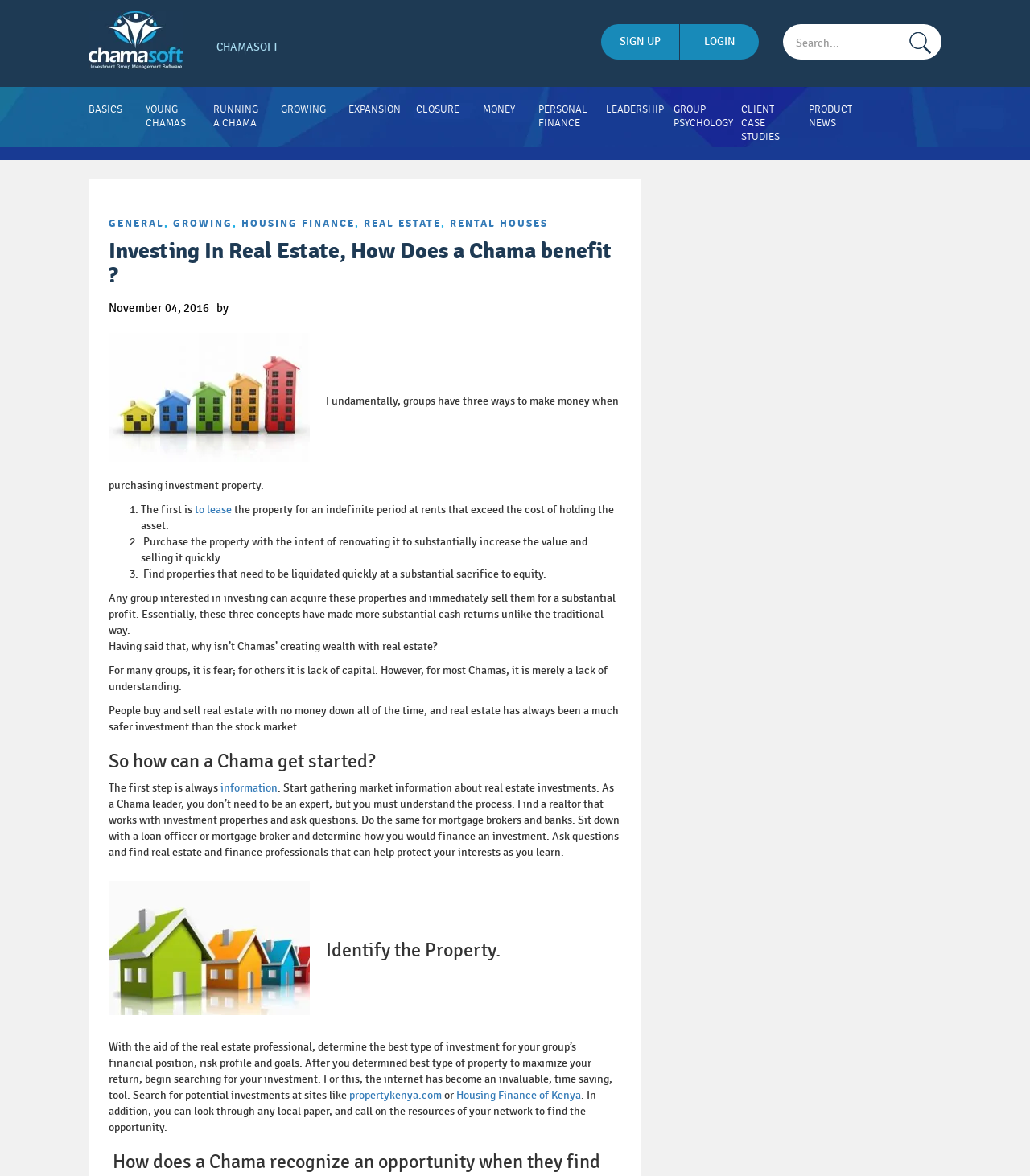Please determine the bounding box coordinates of the element to click on in order to accomplish the following task: "Click on the 'property' link". Ensure the coordinates are four float numbers ranging from 0 to 1, i.e., [left, top, right, bottom].

[0.105, 0.335, 0.316, 0.347]